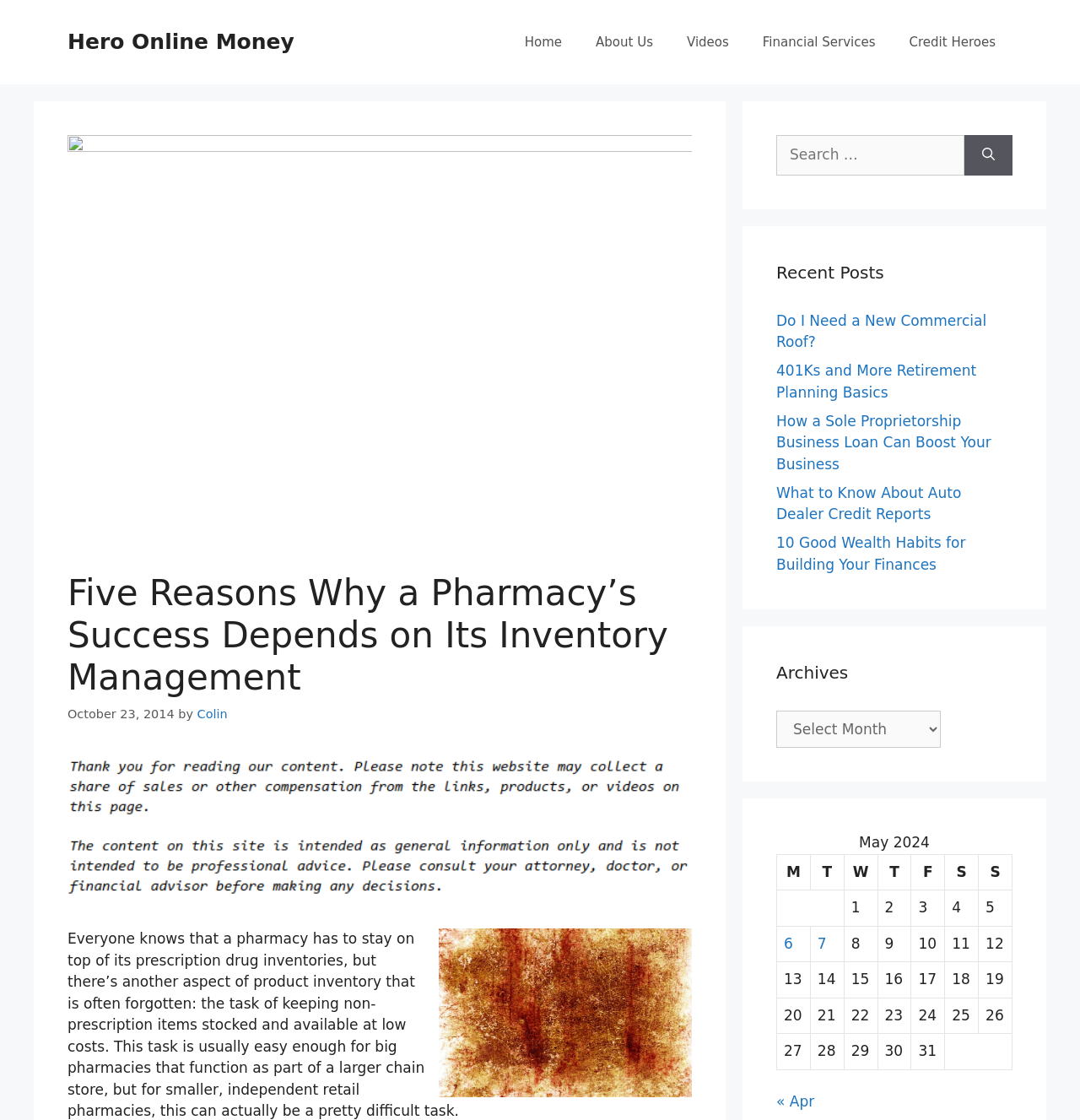Please specify the coordinates of the bounding box for the element that should be clicked to carry out this instruction: "Search for something". The coordinates must be four float numbers between 0 and 1, formatted as [left, top, right, bottom].

[0.719, 0.121, 0.893, 0.156]